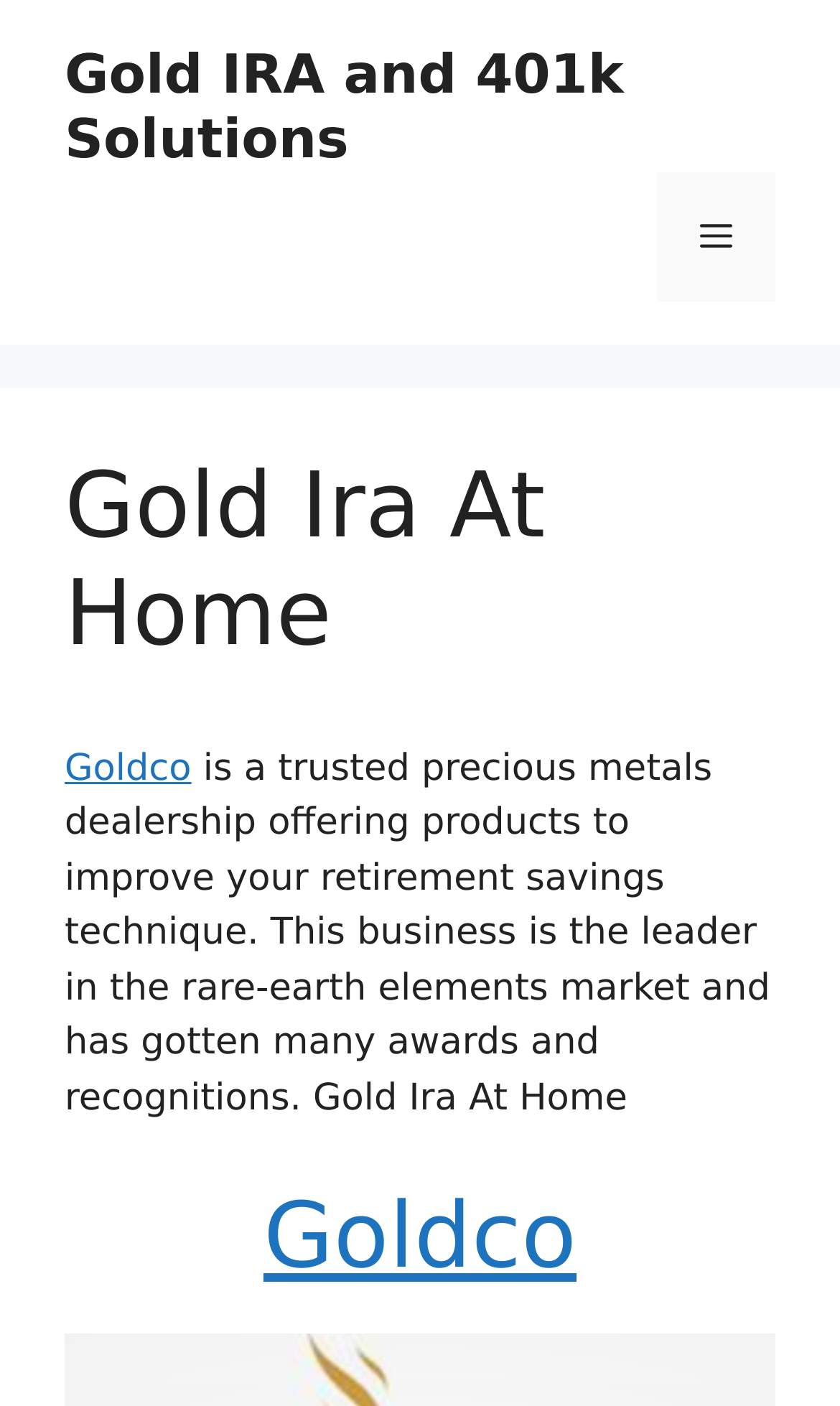What is the name of the company? Analyze the screenshot and reply with just one word or a short phrase.

Goldco